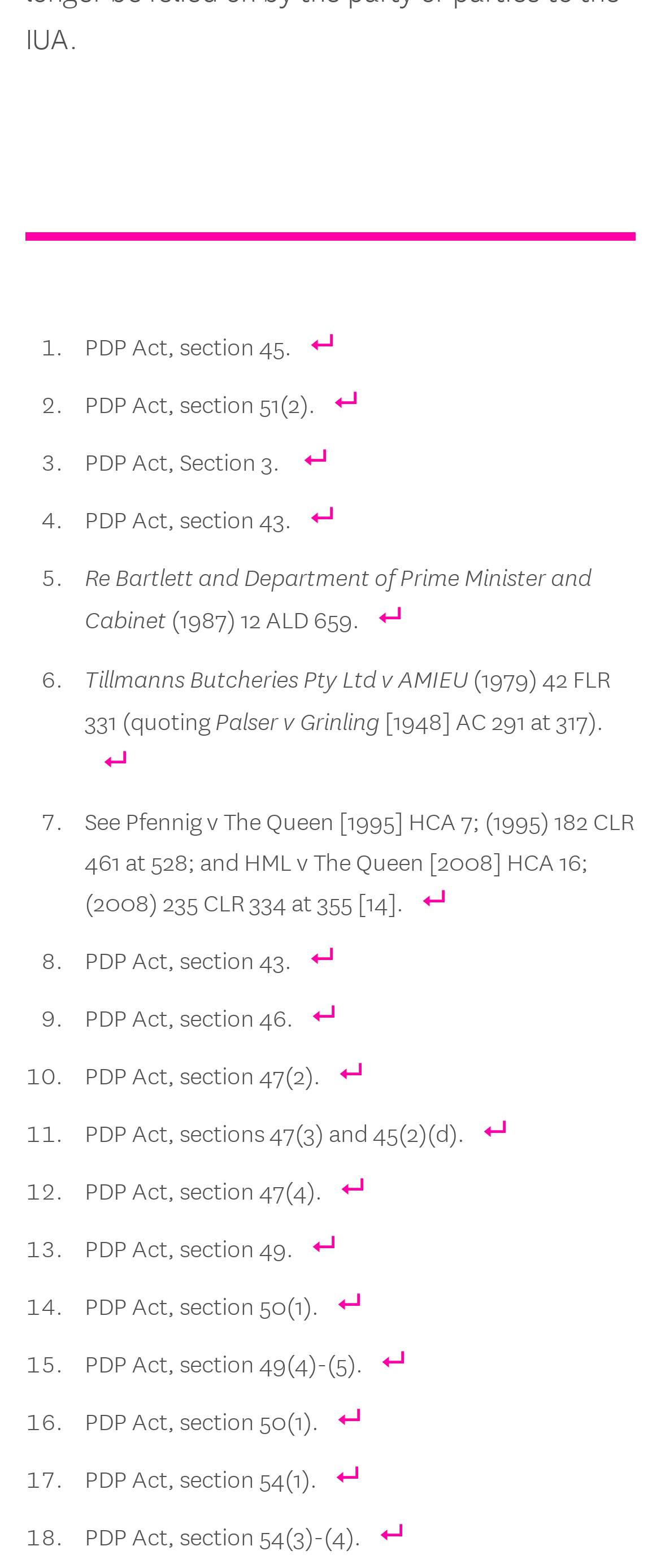Provide a single word or phrase to answer the given question: 
What is the case mentioned in the fifth list item?

Re Bartlett and Department of Prime Minister and Cabinet